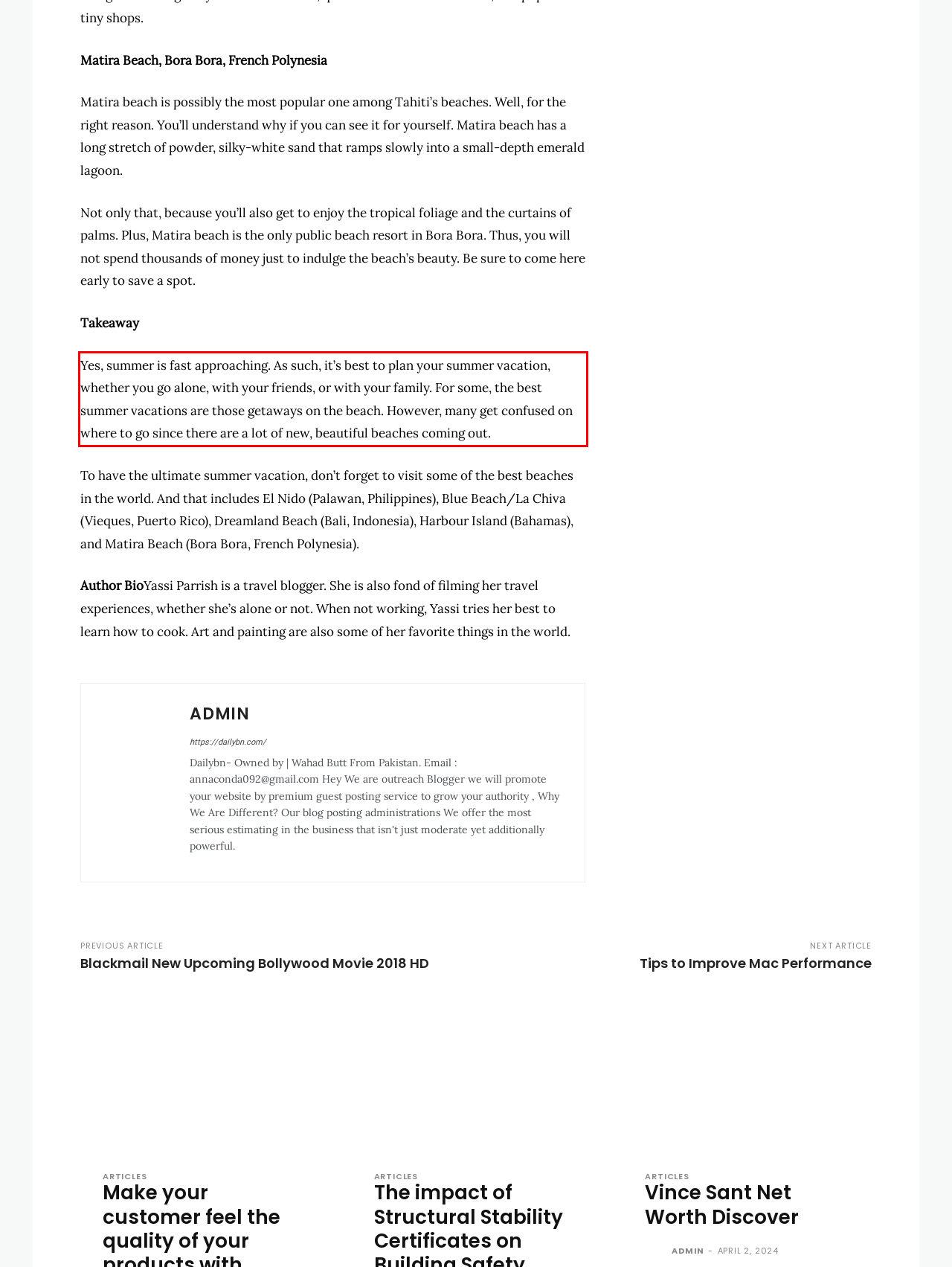You have a webpage screenshot with a red rectangle surrounding a UI element. Extract the text content from within this red bounding box.

Yes, summer is fast approaching. As such, it’s best to plan your summer vacation, whether you go alone, with your friends, or with your family. For some, the best summer vacations are those getaways on the beach. However, many get confused on where to go since there are a lot of new, beautiful beaches coming out.